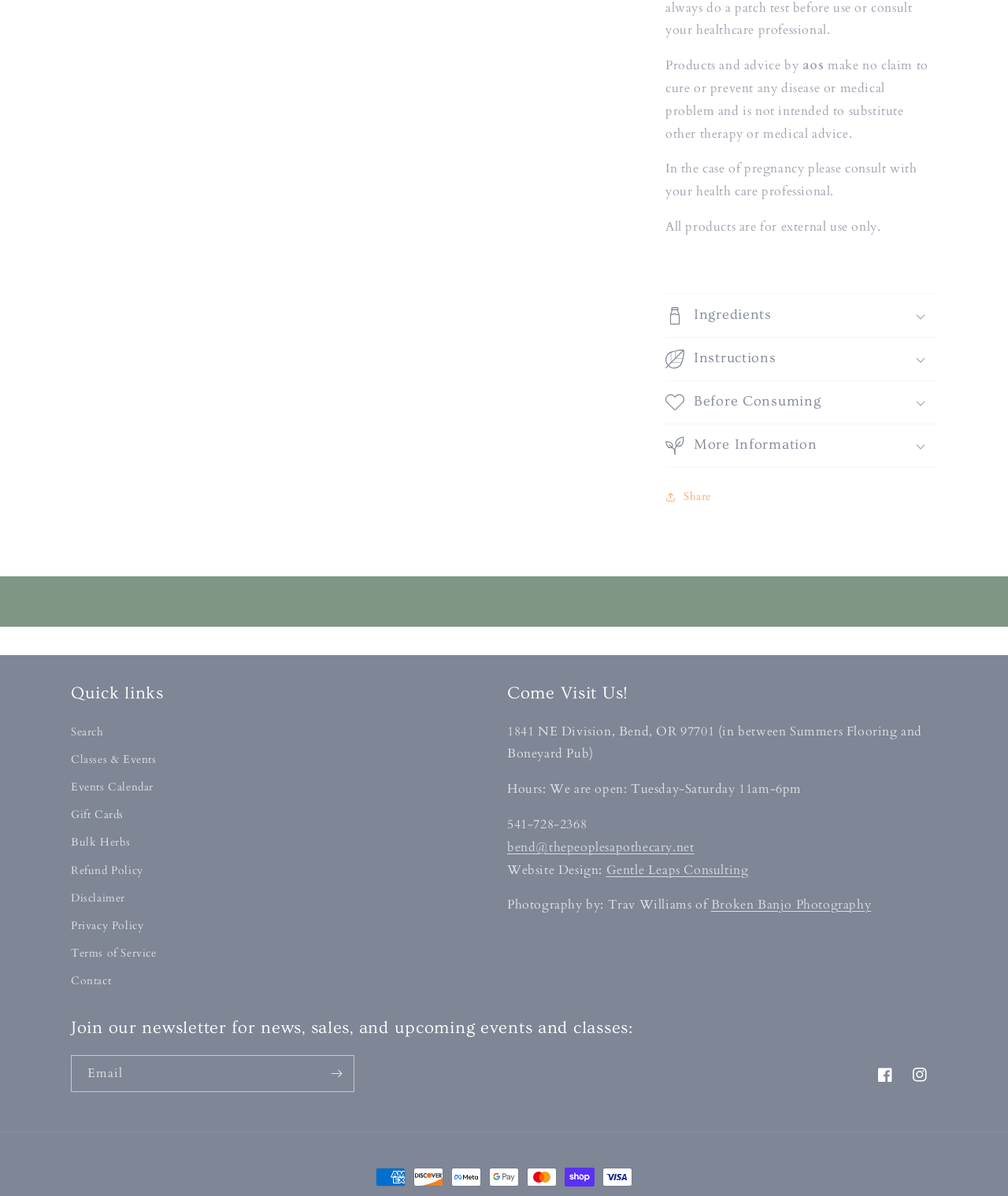Observe the image and answer the following question in detail: What is the phone number?

The phone number is listed in the 'Come Visit Us!' section, which provides the address and contact information of the company. The phone number is 541-728-2368.